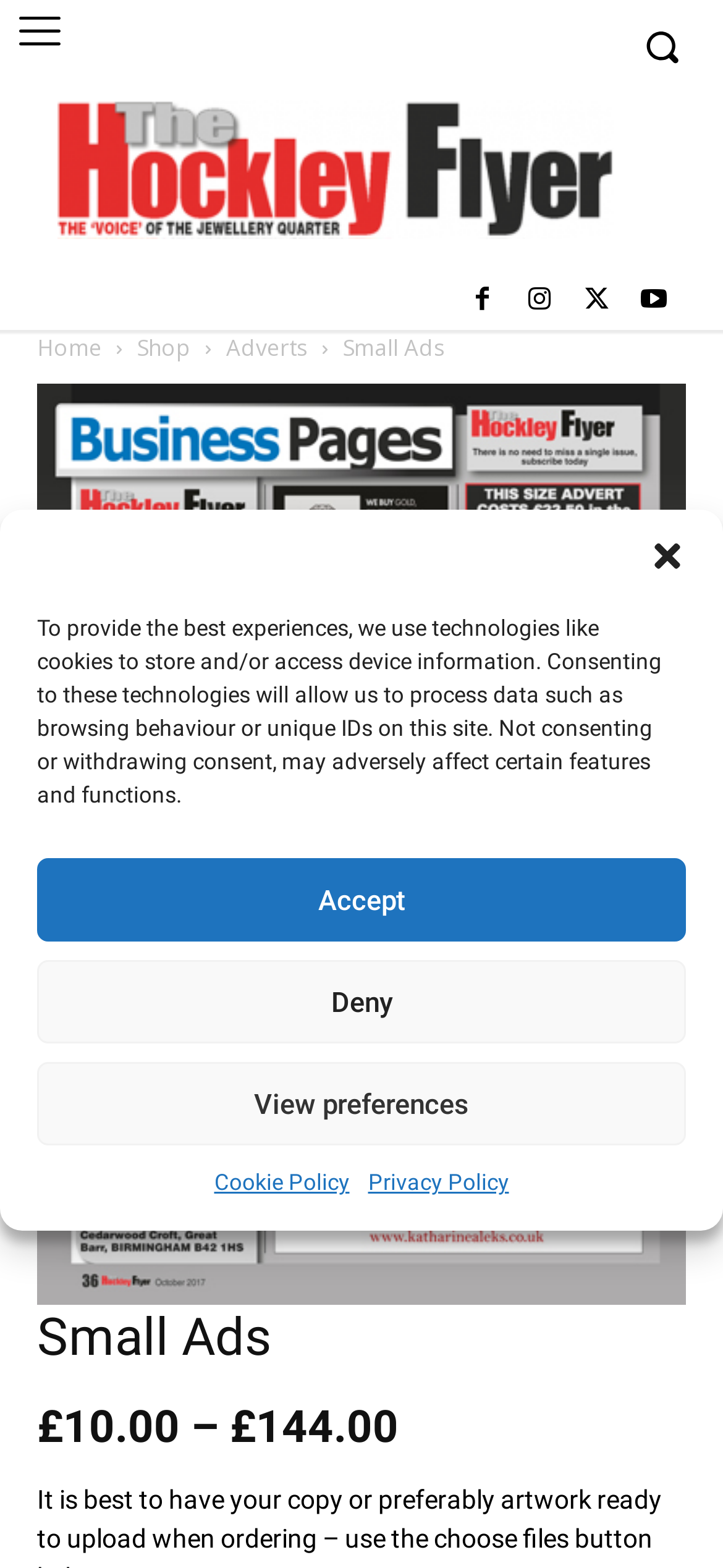Could you locate the bounding box coordinates for the section that should be clicked to accomplish this task: "Check out dating apps review".

None